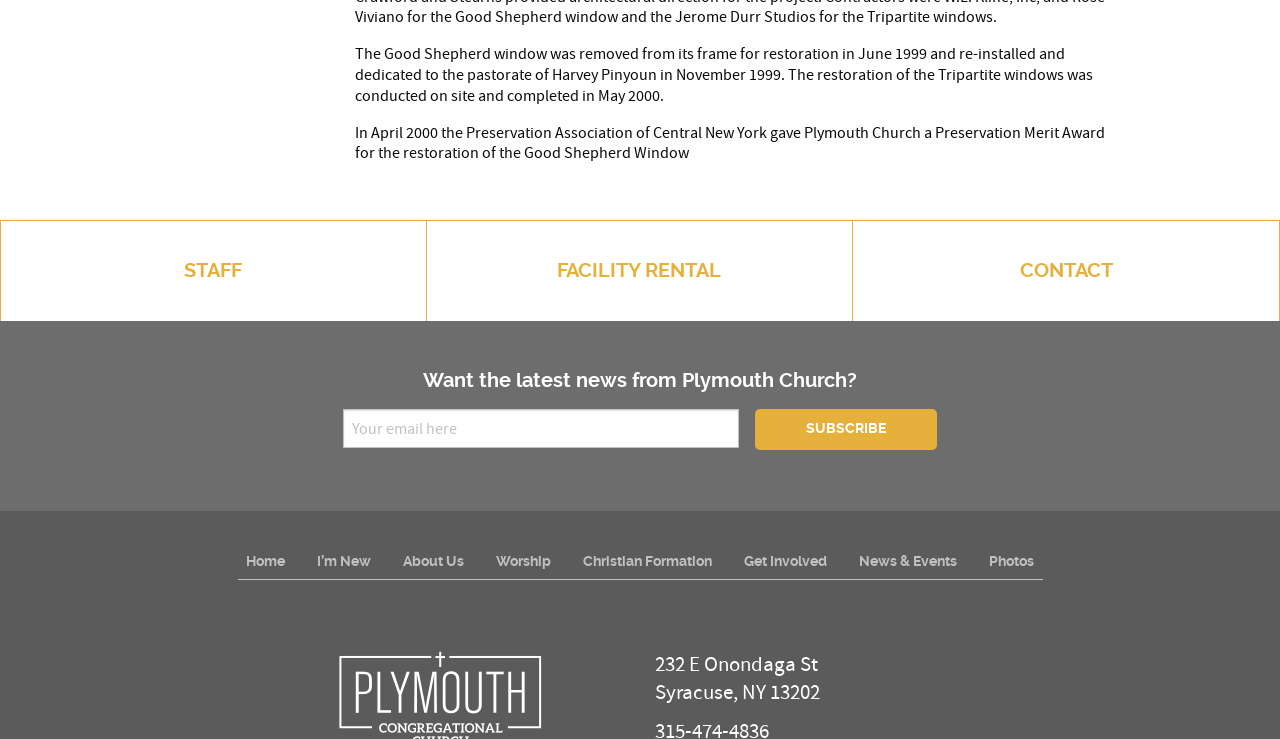Locate the bounding box coordinates of the element to click to perform the following action: 'Go to the 'About Us' page'. The coordinates should be given as four float values between 0 and 1, in the form of [left, top, right, bottom].

[0.302, 0.735, 0.375, 0.784]